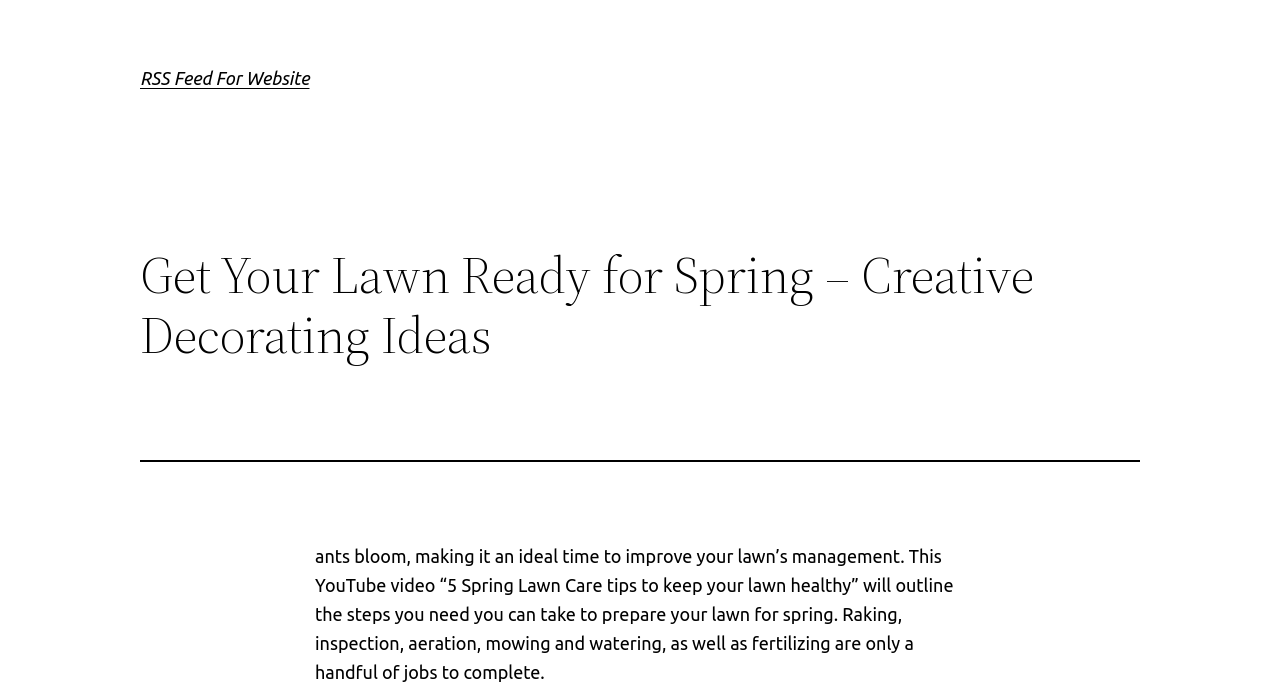Determine the main heading of the webpage and generate its text.

RSS Feed For Website